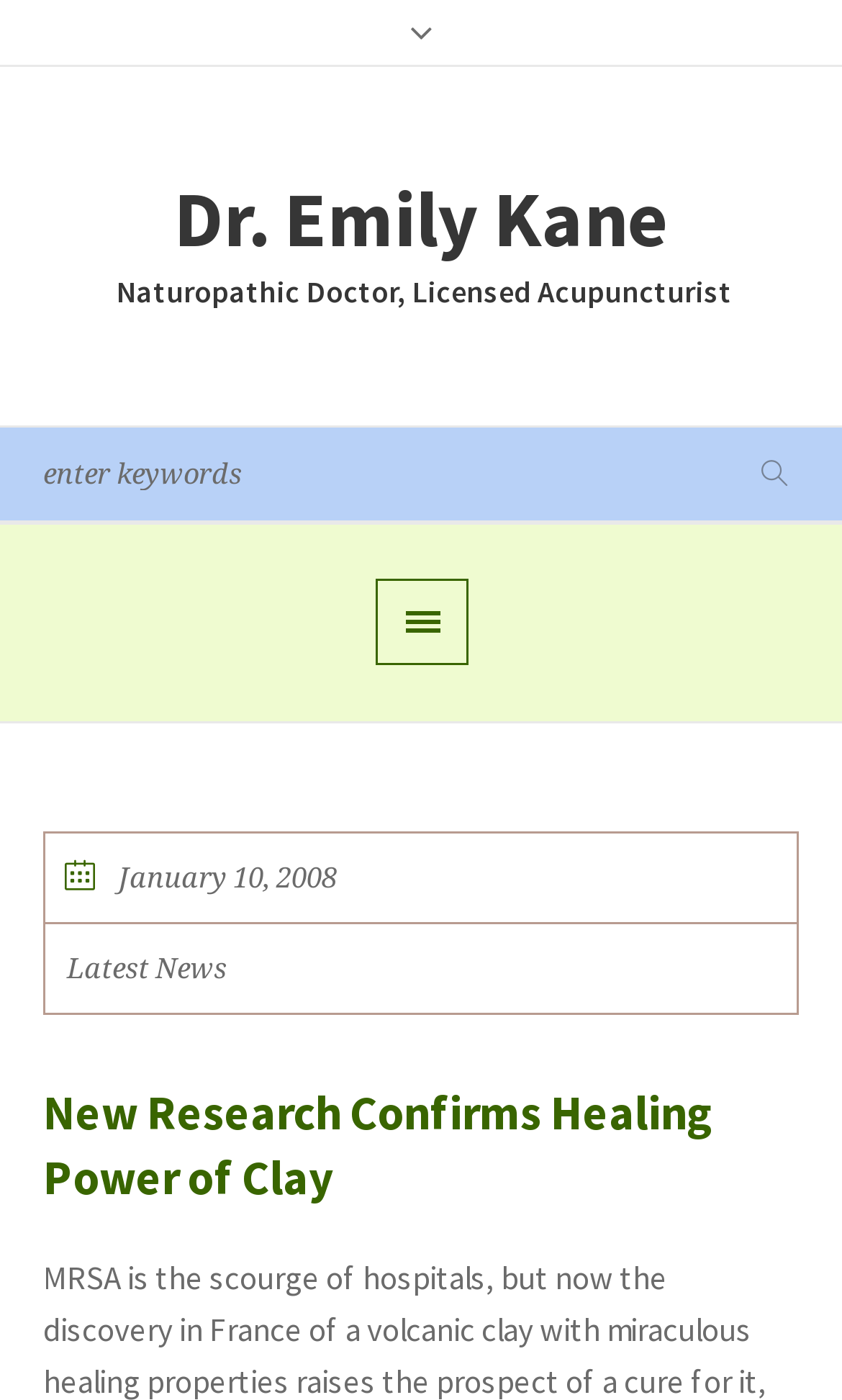Describe the webpage in detail, including text, images, and layout.

The webpage appears to be an article or blog post titled "New Research Confirms Healing Power of Clay - Dr. Emily Kane". At the top left, there is a link to the author's profile, "Dr. Emily Kane Naturopathic Doctor, Licensed Acupuncturist". Below this, a search bar spans the entire width of the page, accompanied by a search button on the right side. 

On the right side of the page, there is a link with no text, possibly an icon or image. Below this, there is a section with the date "January 10, 2008" and a link to "Latest News". 

The main content of the page is headed by a large header that reads "New Research Confirms Healing Power of Clay". This header takes up most of the width of the page and is positioned near the top. The meta description suggests that the article discusses the potential cure for MRSA using a volcanic clay with miraculous healing properties discovered in France.